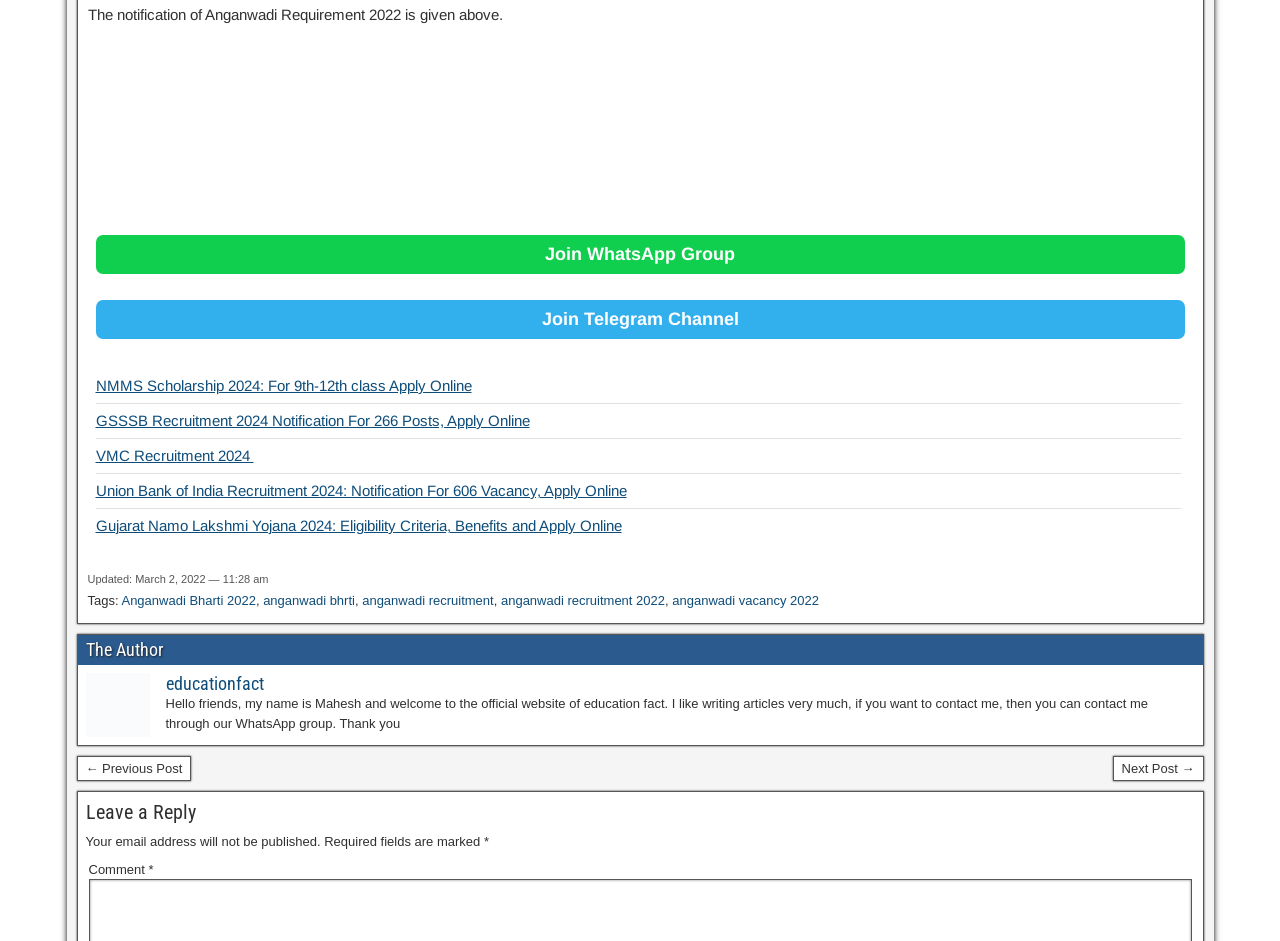Find the bounding box coordinates of the clickable area that will achieve the following instruction: "Leave a reply to the post".

[0.067, 0.85, 0.933, 0.876]